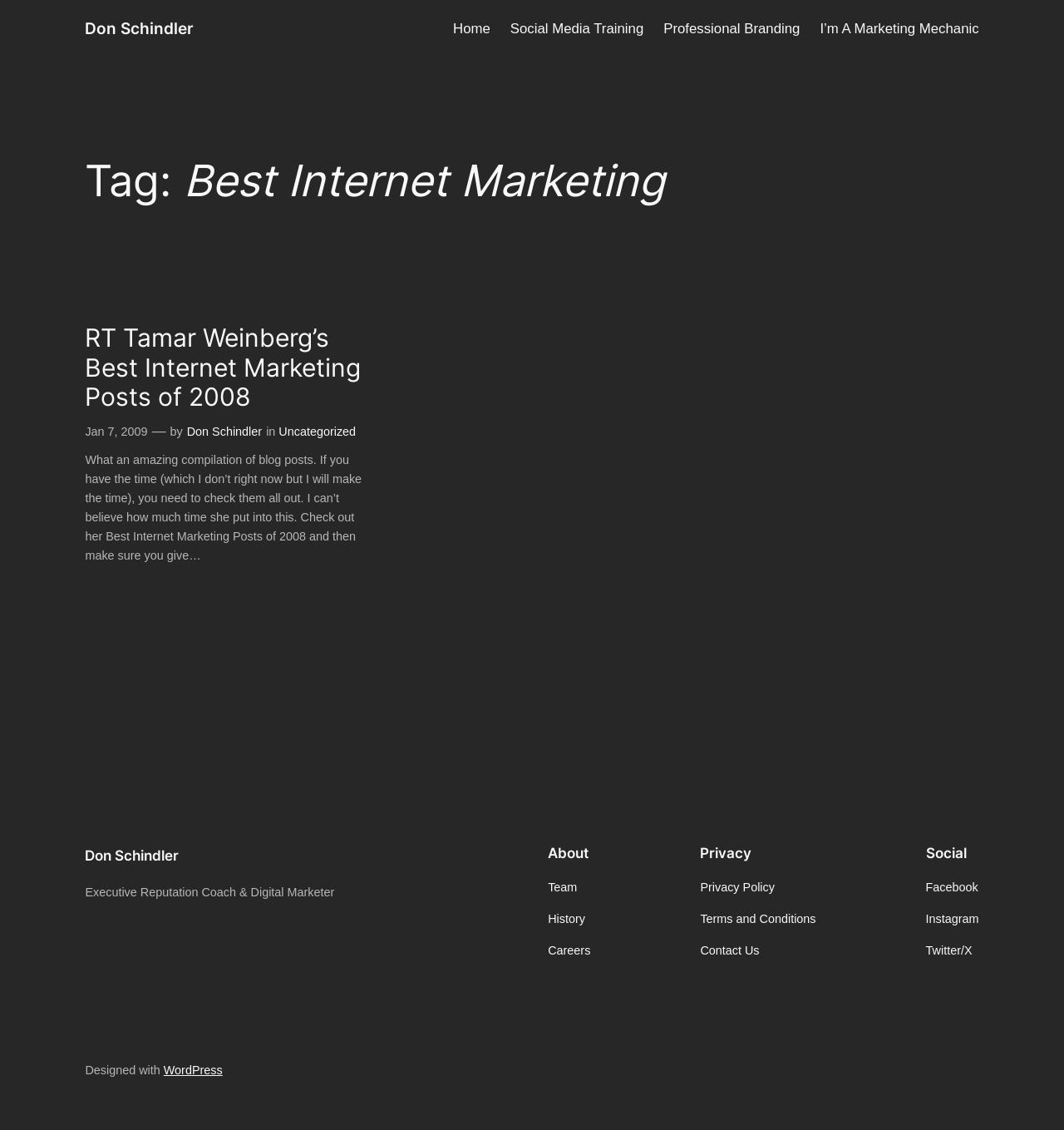How many social media links are there?
Answer with a single word or phrase, using the screenshot for reference.

3